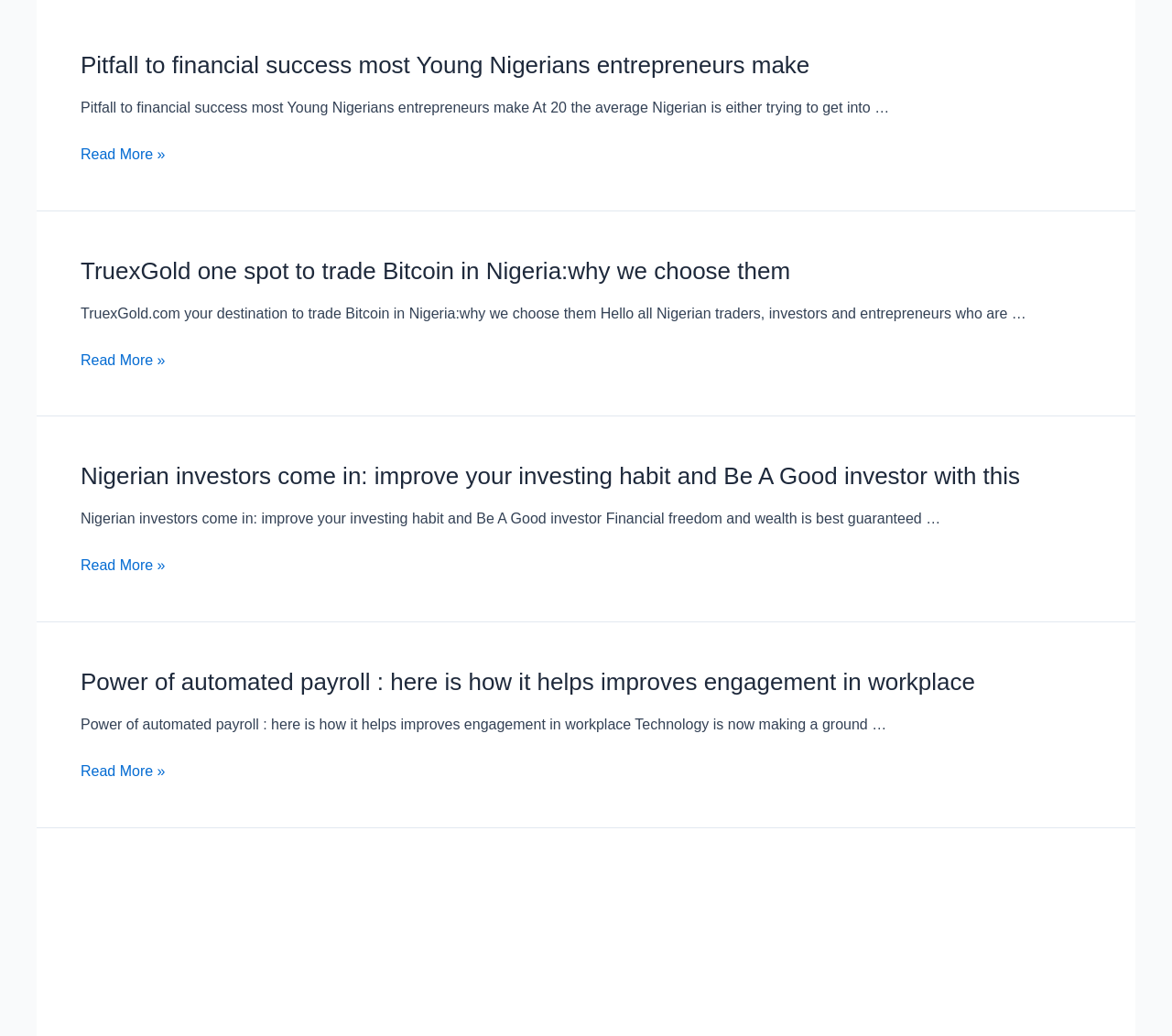Please find the bounding box coordinates for the clickable element needed to perform this instruction: "Check Nigerian police recruitment".

[0.069, 0.907, 0.303, 0.922]